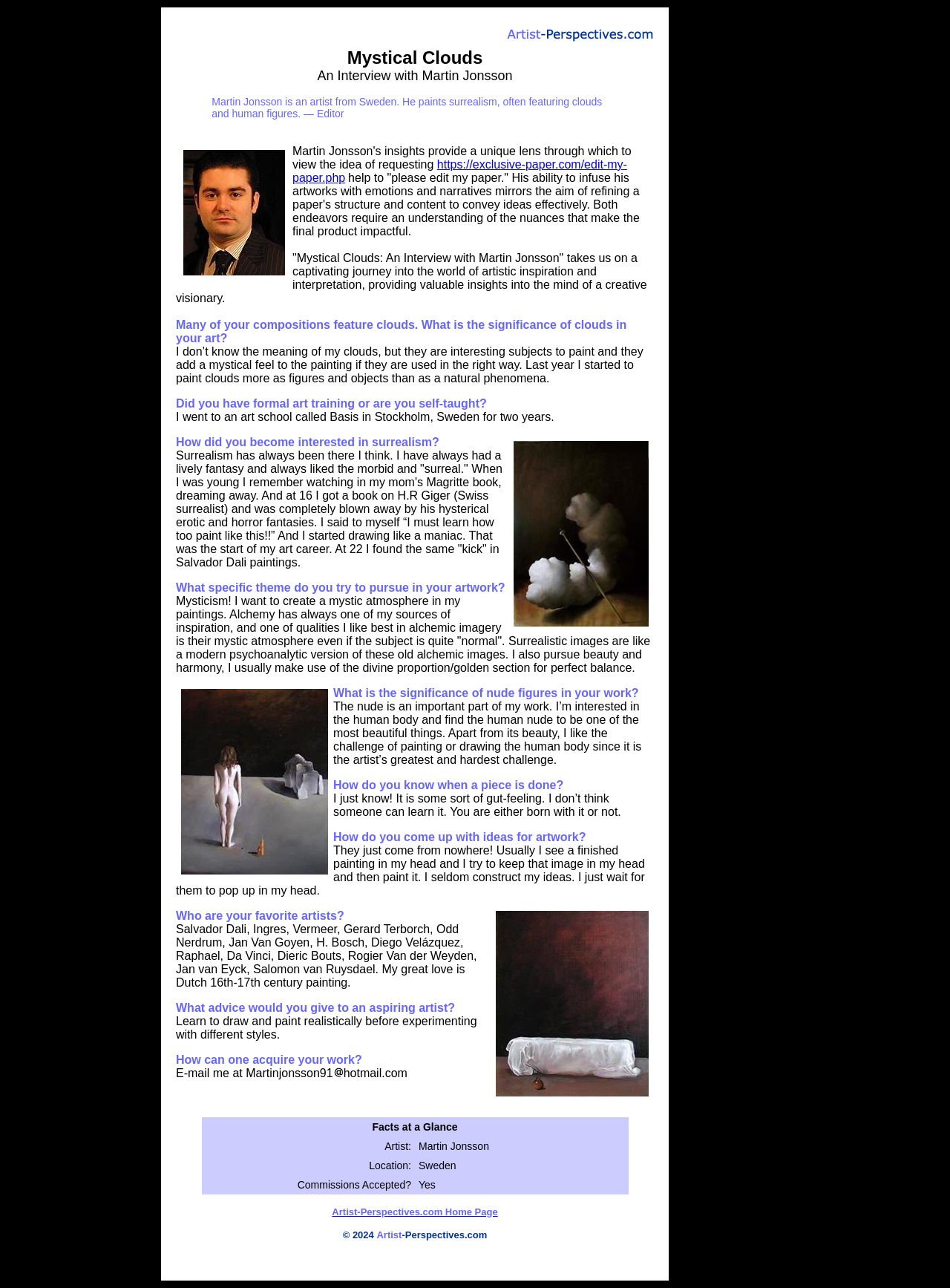What is the theme the artist tries to pursue in his artwork?
Look at the image and respond to the question as thoroughly as possible.

According to the interview, the artist tries to pursue mysticism in his artwork, which is mentioned in the question 'What specific theme do you try to pursue in your artwork?'.